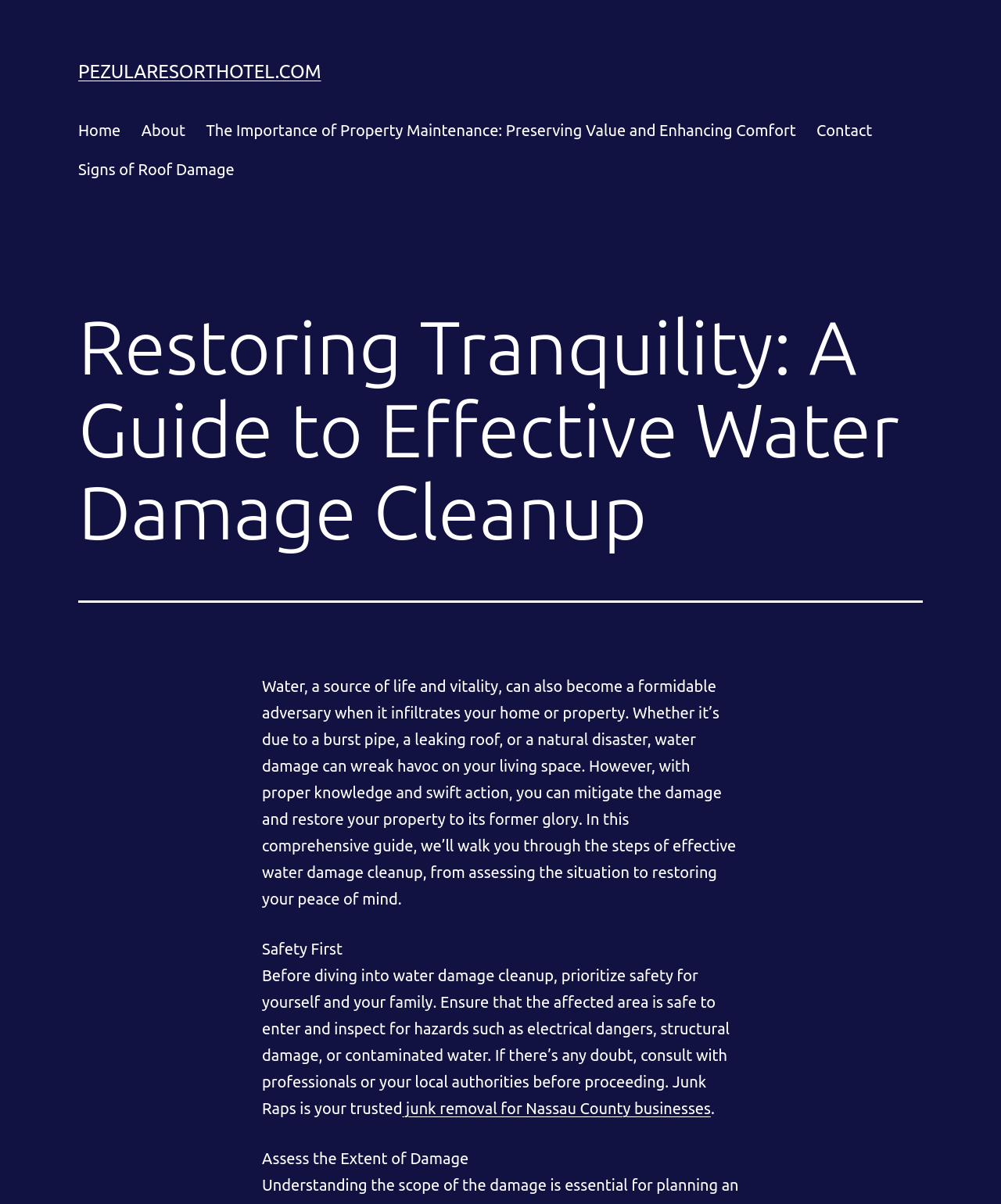What is the purpose of assessing the extent of damage in water damage cleanup? From the image, respond with a single word or brief phrase.

To restore property